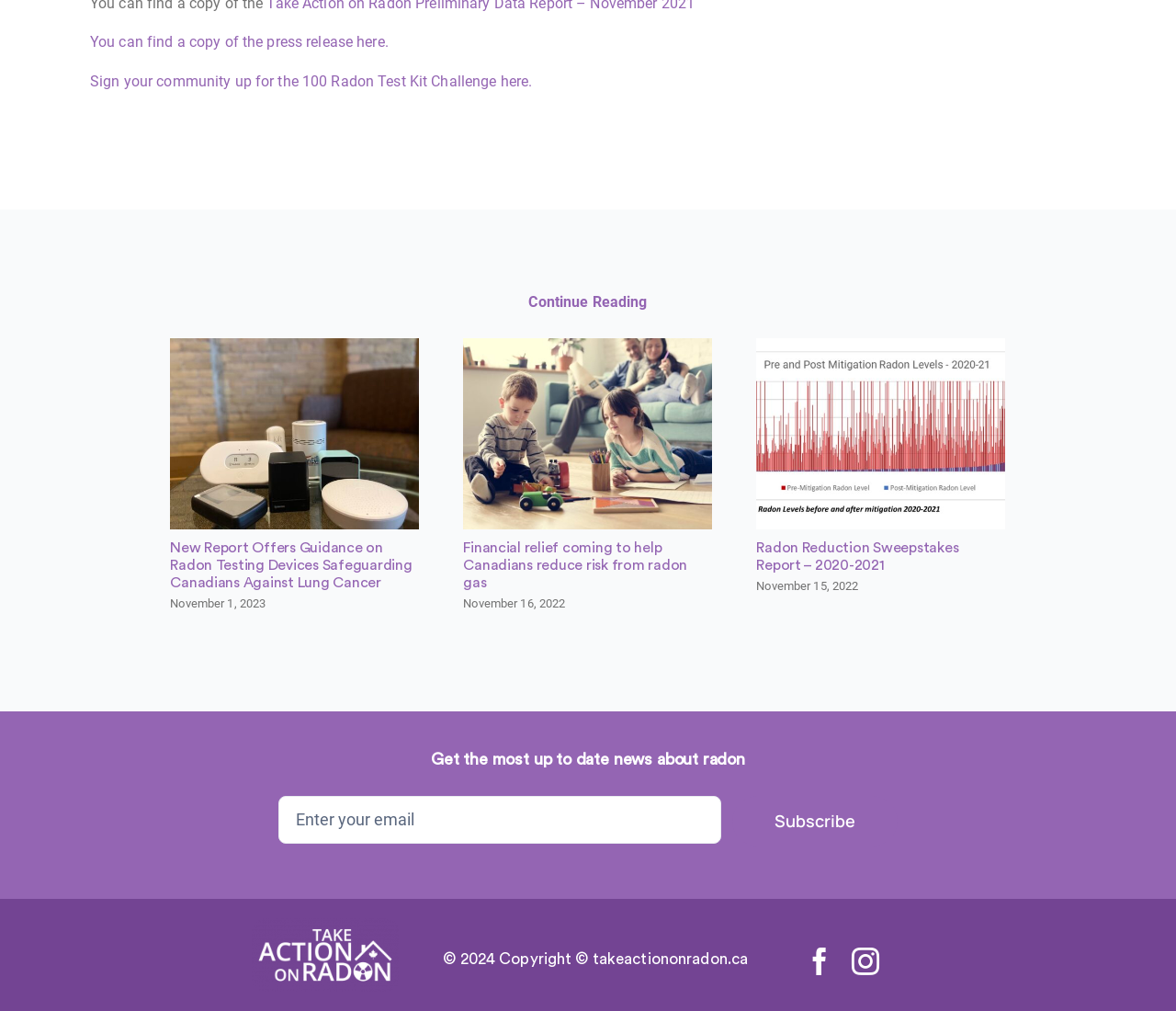Determine the bounding box coordinates for the UI element matching this description: "name="email" placeholder="Enter your email"".

[0.237, 0.787, 0.613, 0.834]